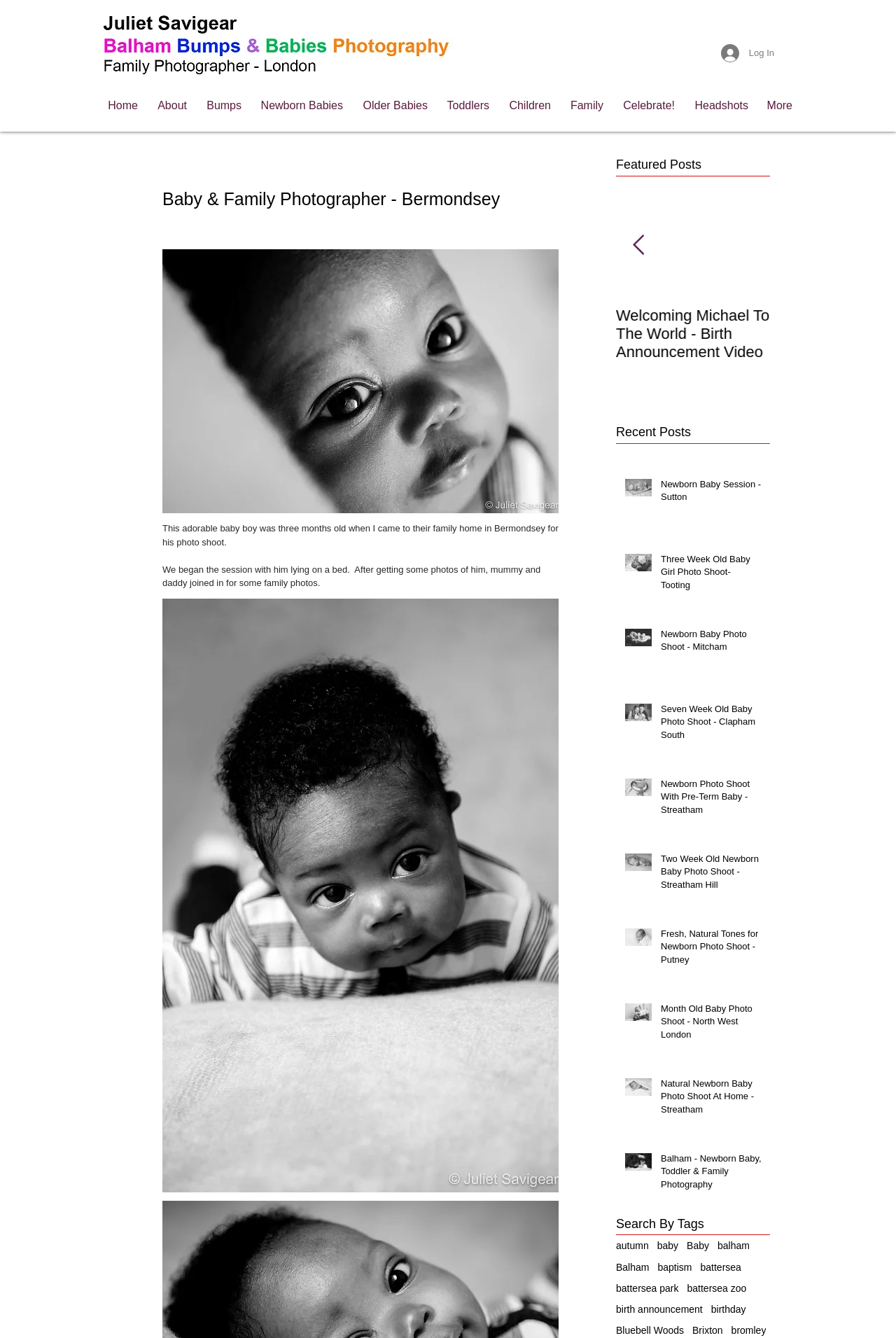What is the theme of the 'Celebrate!' link?
Could you answer the question in a detailed manner, providing as much information as possible?

Based on the context of the navigation links, it appears that the 'Celebrate!' link is related to celebratory photography, possibly for special occasions such as birthdays or milestones.